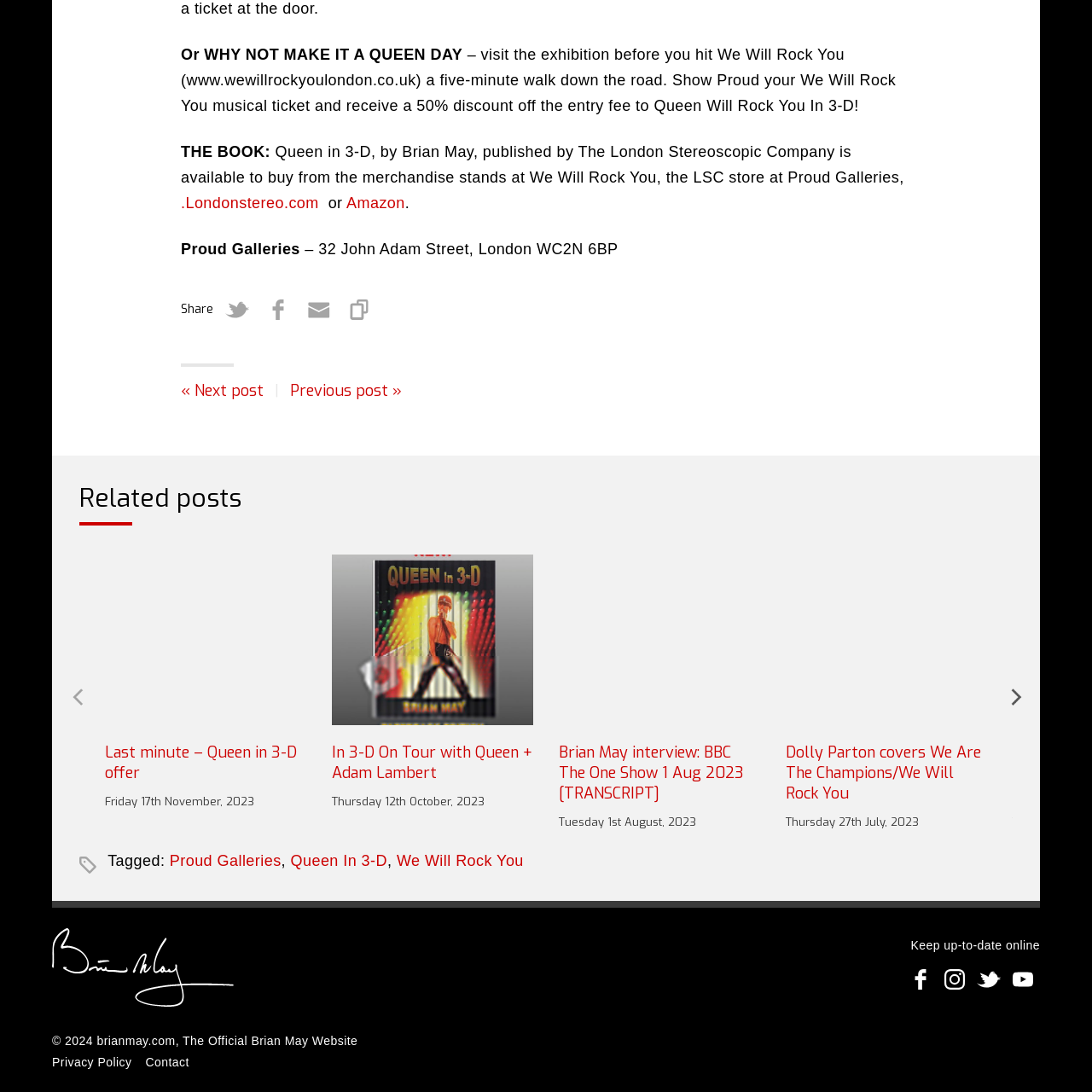Give an in-depth description of the image within the red border.

The image promotes the "Queen in 3-D" offer associated with the Proud Galleries. This special event invites visitors to engage with the legacy of Queen through a unique 3-D experience, highlighting the band's influence on music and culture. The caption encourages fans to take advantage of this offer and explore the exhibition, which is conveniently located near the "We Will Rock You" musical, with a discount available for attendees who show their tickets. The design likely embodies the iconic and vibrant style characteristic of Queen's branding, drawing attention to the celebration of their work.